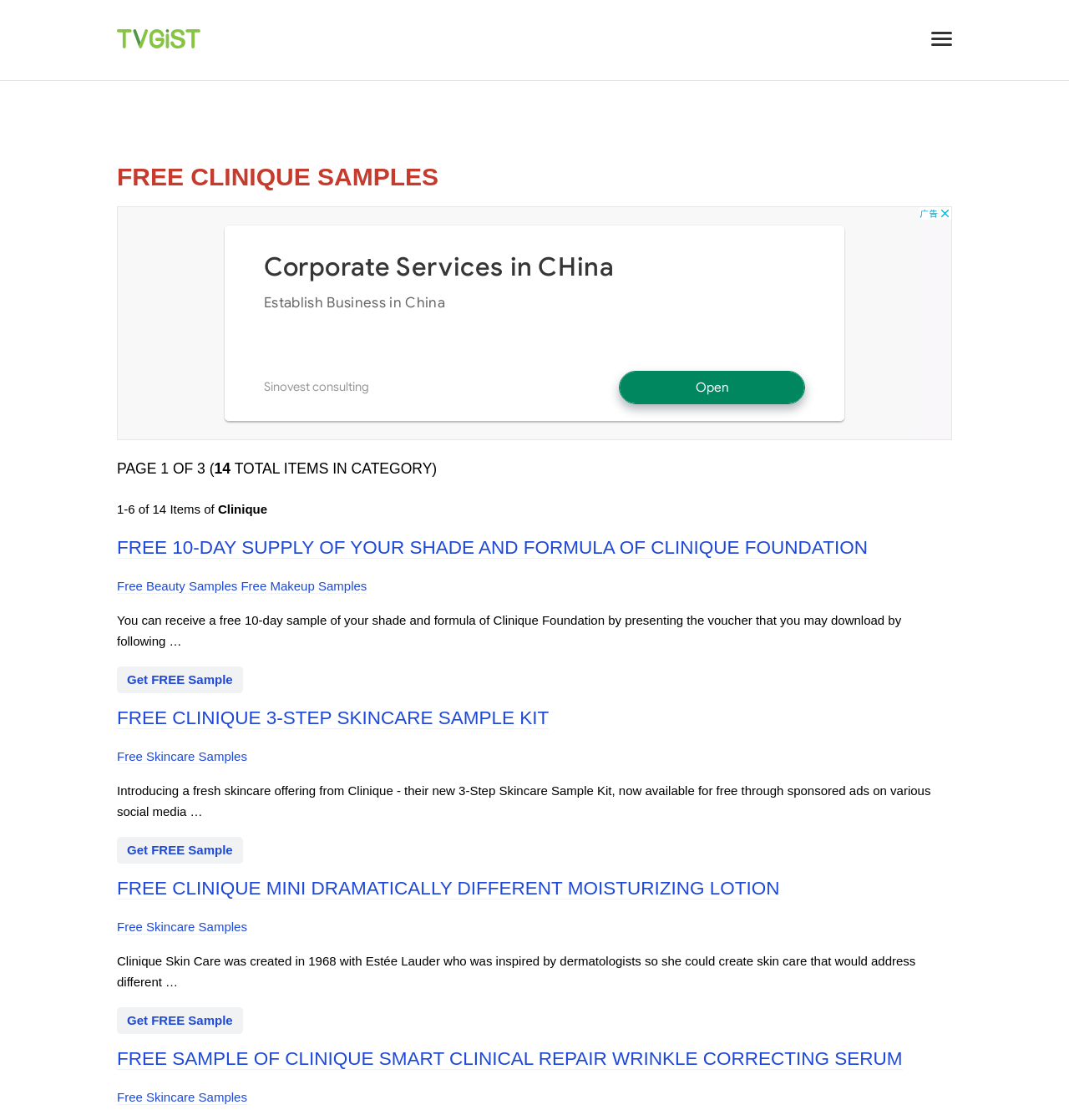Can you pinpoint the bounding box coordinates for the clickable element required for this instruction: "Get free Clinique 3-Step Skincare Sample Kit"? The coordinates should be four float numbers between 0 and 1, i.e., [left, top, right, bottom].

[0.109, 0.632, 0.513, 0.651]